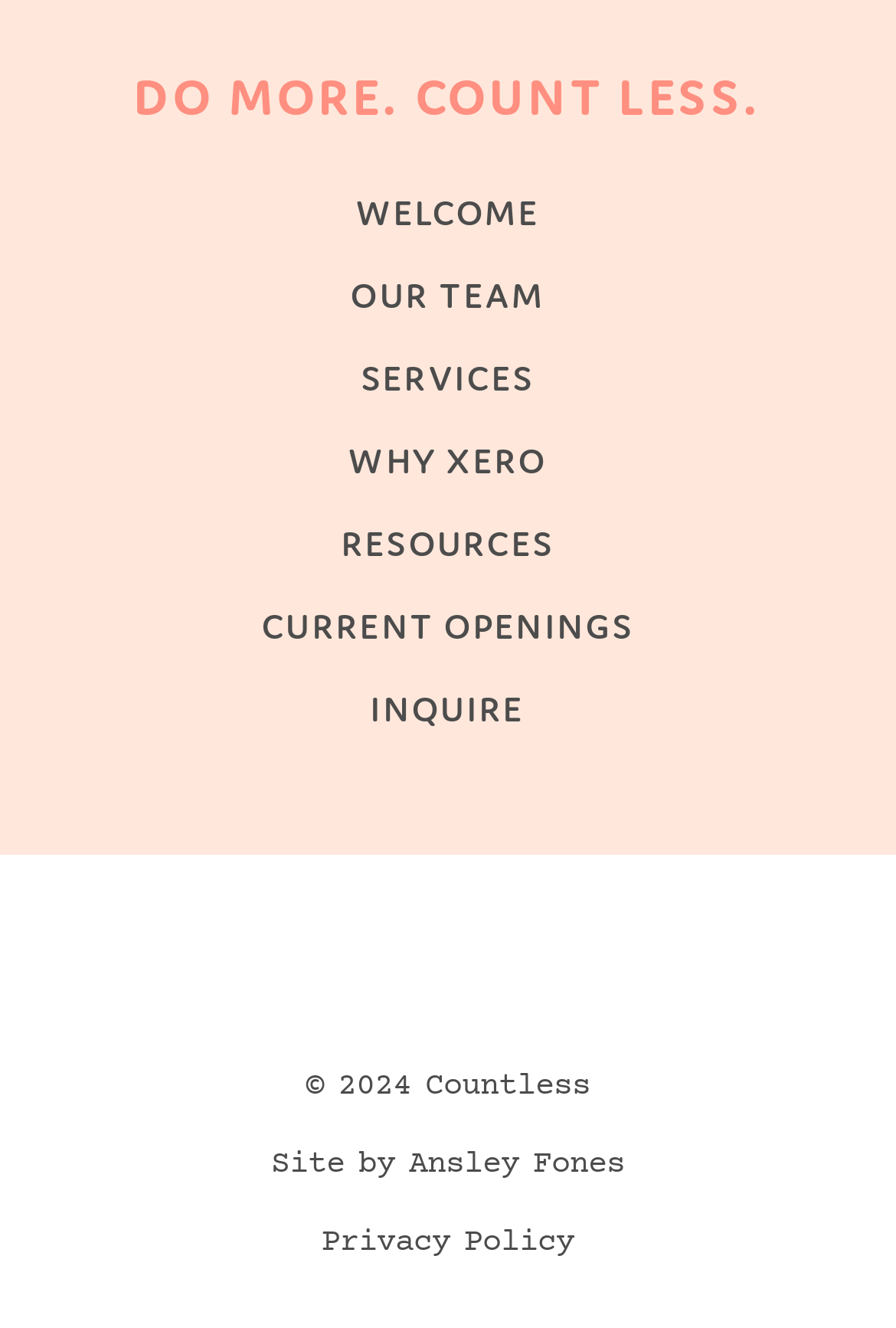Identify the bounding box coordinates necessary to click and complete the given instruction: "Check CURRENT OPENINGS".

[0.292, 0.455, 0.708, 0.488]